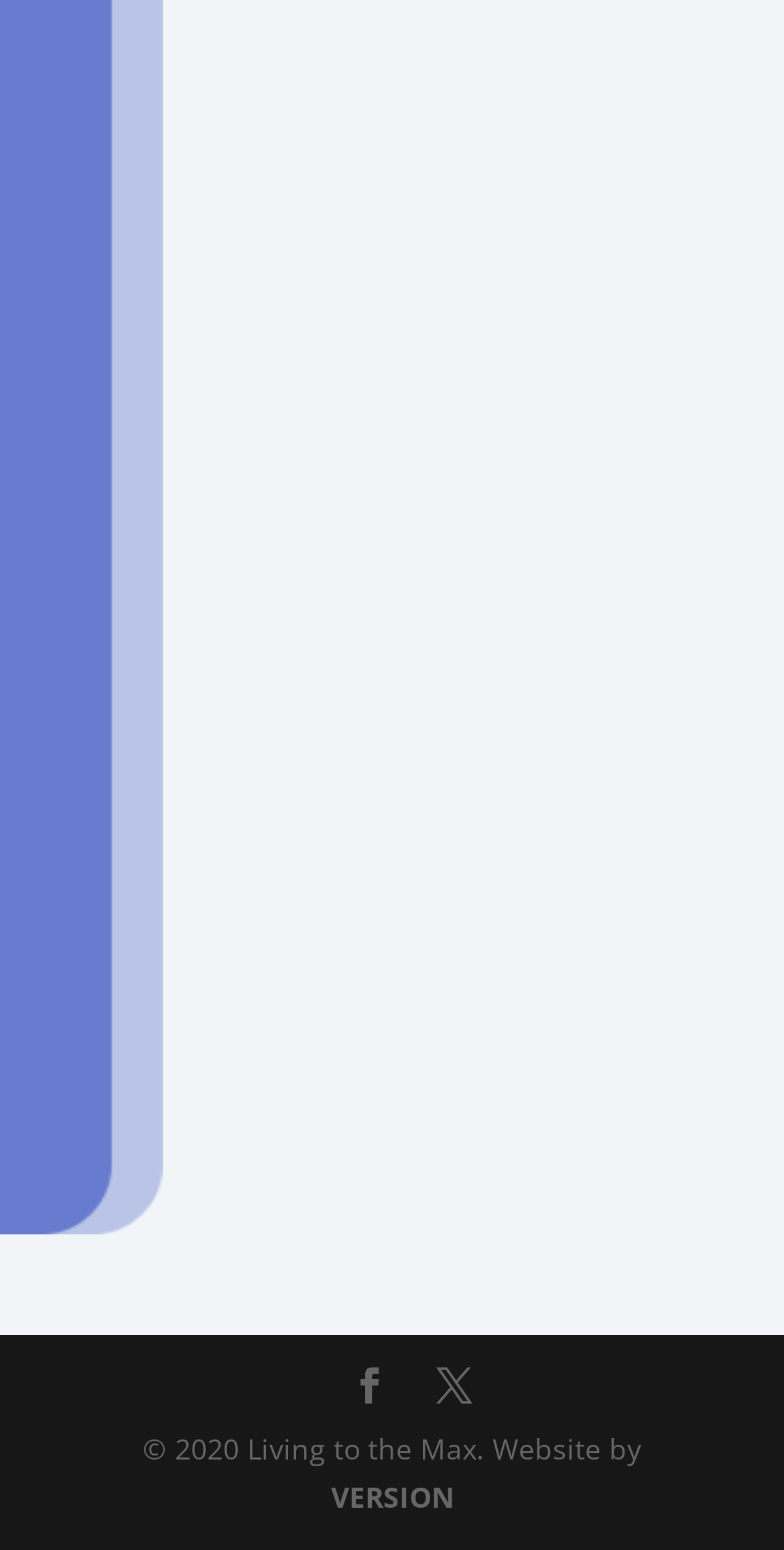What is the purpose of the button at the bottom?
Could you please answer the question thoroughly and with as much detail as possible?

The button with the text 'Submit Appointment Request 5' is likely used to submit the appointment request form after filling in the required information.